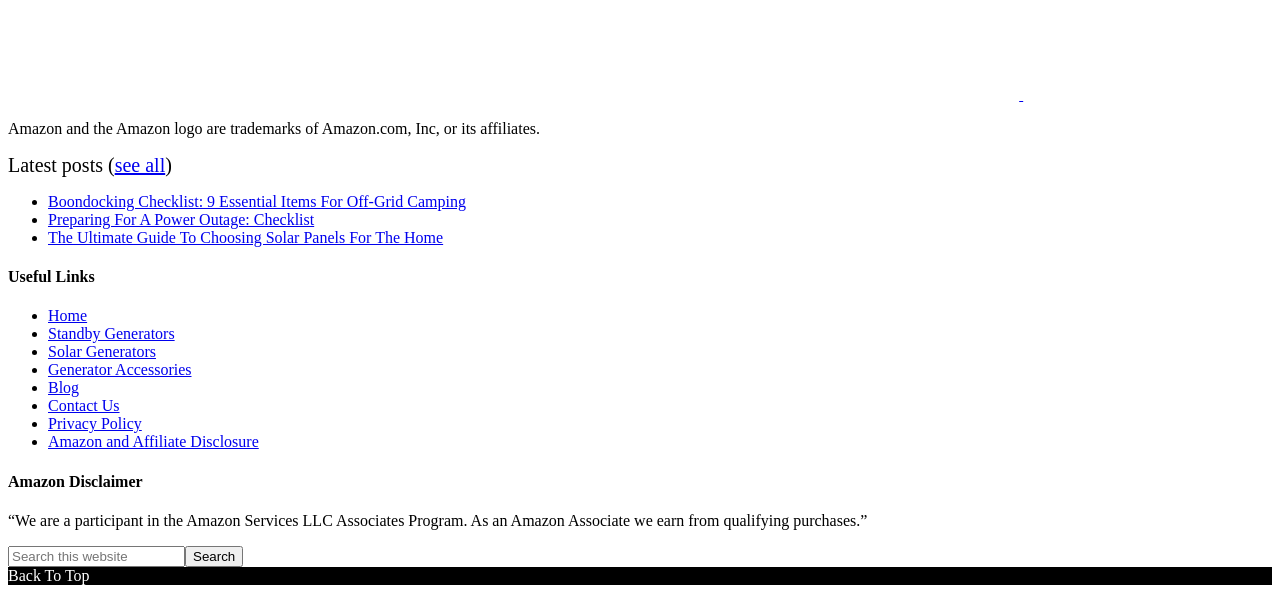Refer to the image and provide an in-depth answer to the question: 
How many links are listed under 'Latest posts'?

I counted the number of links listed under 'Latest posts' and found that there are three links: 'Boondocking Checklist: 9 Essential Items For Off-Grid Camping', 'Preparing For A Power Outage: Checklist', and 'The Ultimate Guide To Choosing Solar Panels For The Home'.